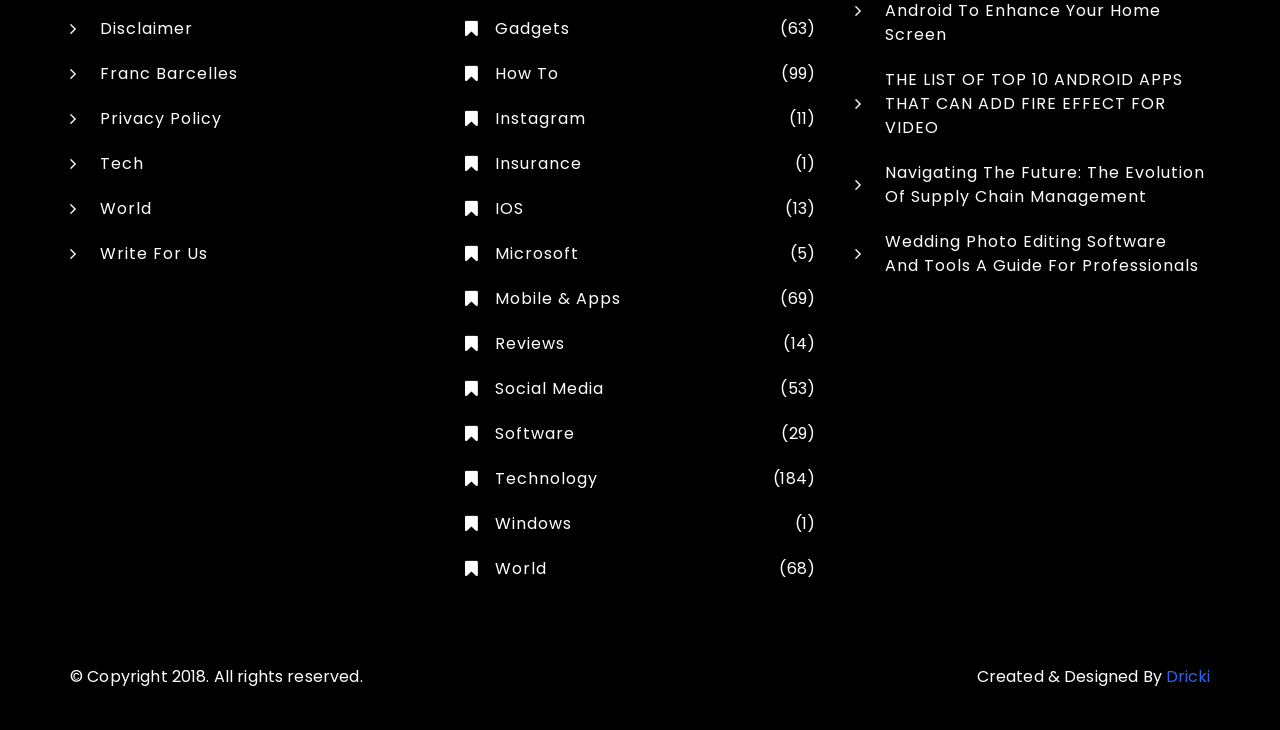Kindly respond to the following question with a single word or a brief phrase: 
What is the first link on the webpage?

Disclaimer